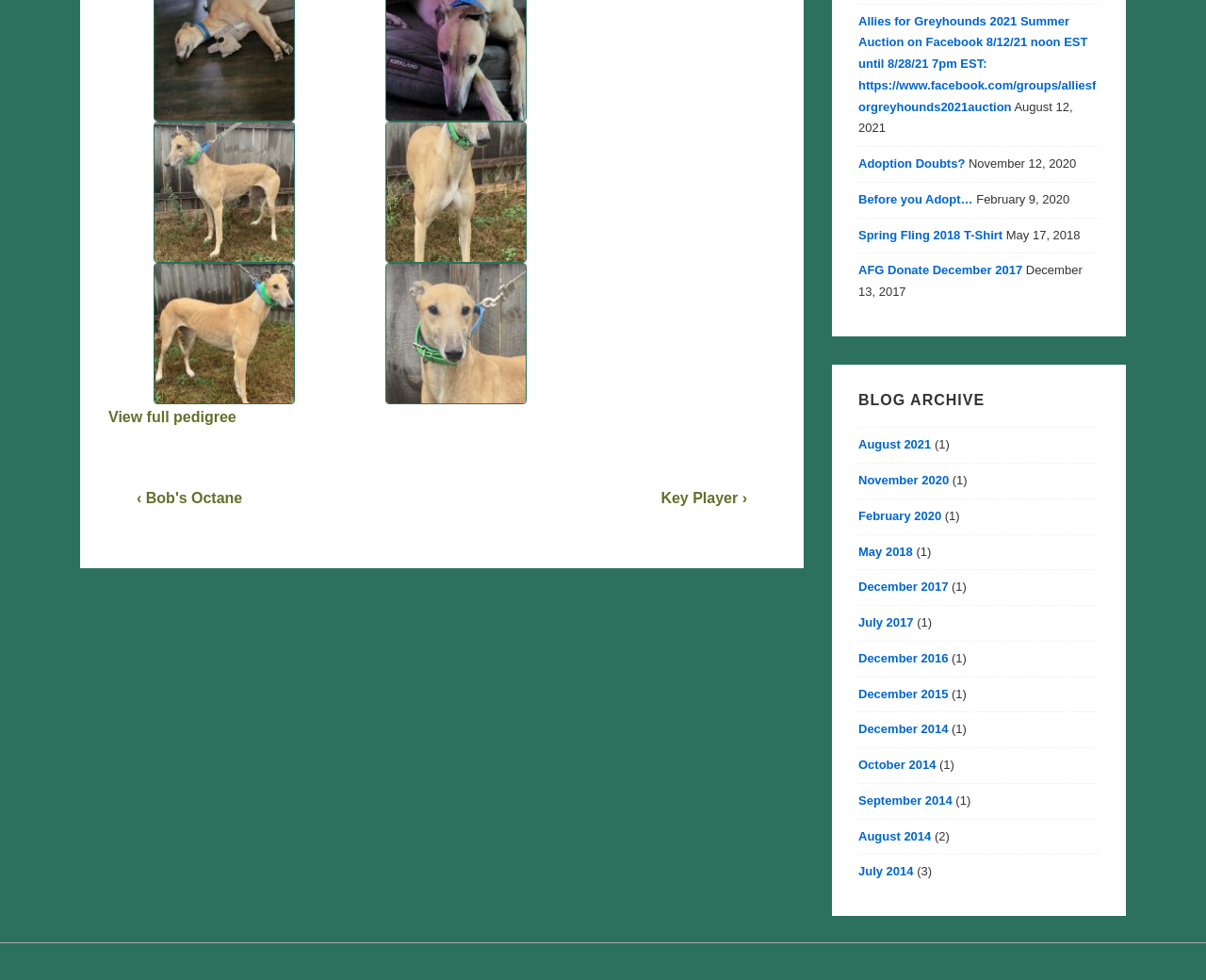Answer with a single word or phrase: 
What is the text of the link at the top left corner?

View full pedigree